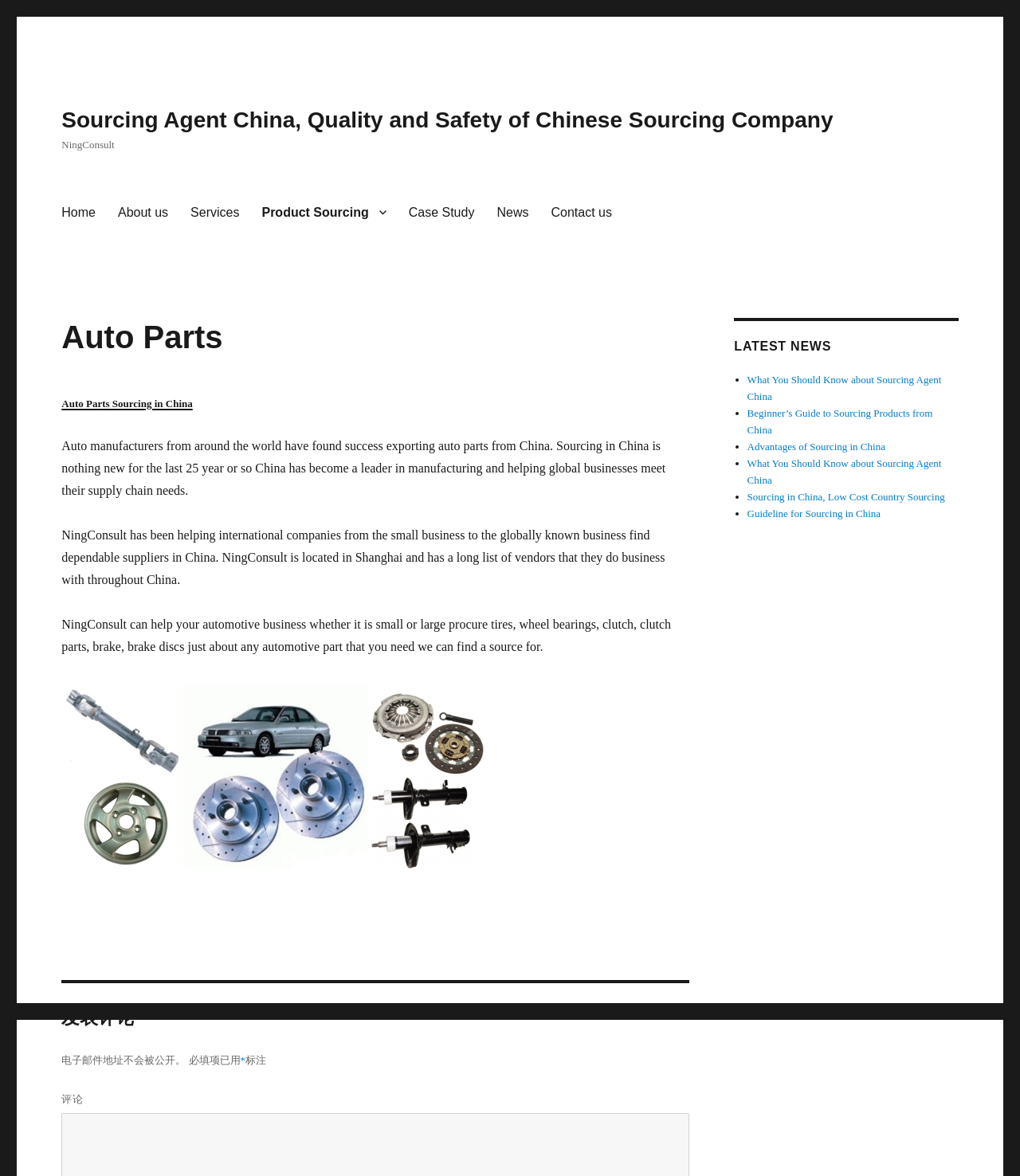What is the benefit of sourcing auto parts from China?
Look at the image and provide a detailed response to the question.

The webpage mentions that China has become a leader in manufacturing and helping global businesses meet their supply chain needs, implying that sourcing auto parts from China can be cost-effective.